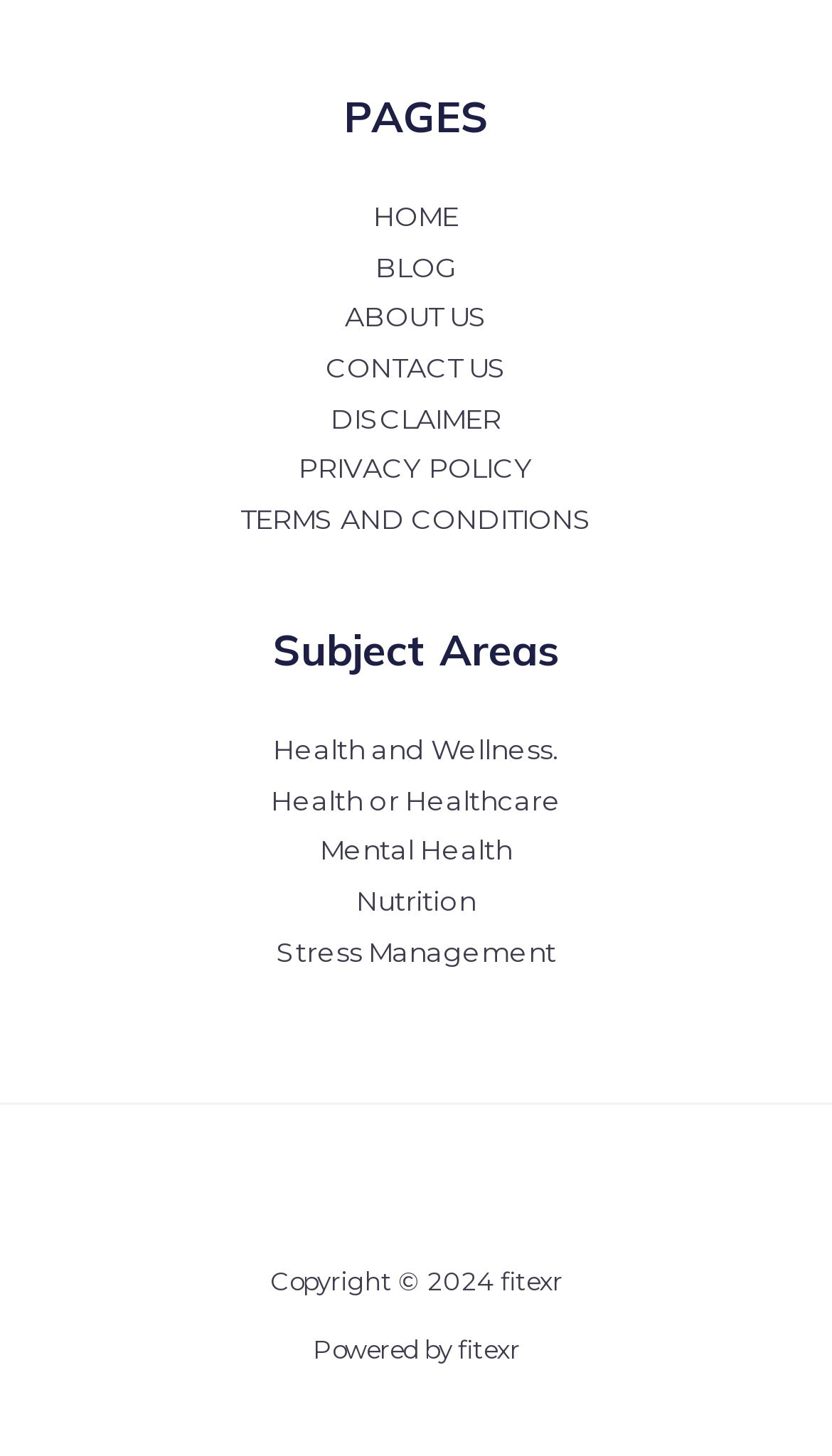Determine the bounding box coordinates for the clickable element to execute this instruction: "view about us". Provide the coordinates as four float numbers between 0 and 1, i.e., [left, top, right, bottom].

[0.414, 0.207, 0.586, 0.229]